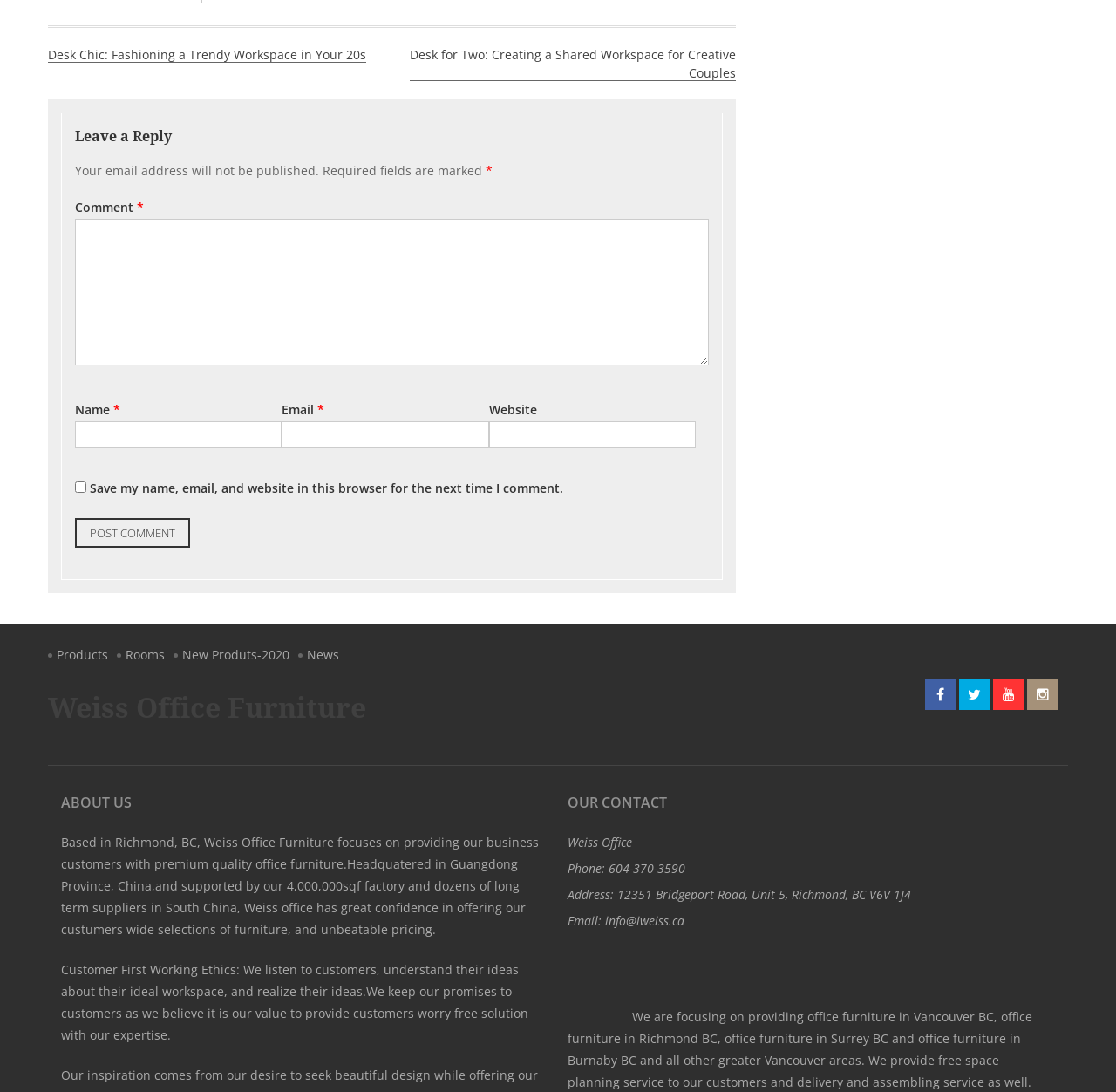Refer to the image and provide a thorough answer to this question:
What service does Weiss Office Furniture offer?

Weiss Office Furniture offers free space planning service to their customers, as mentioned in the 'OUR CONTACT' section. They also provide delivery and assembling service.